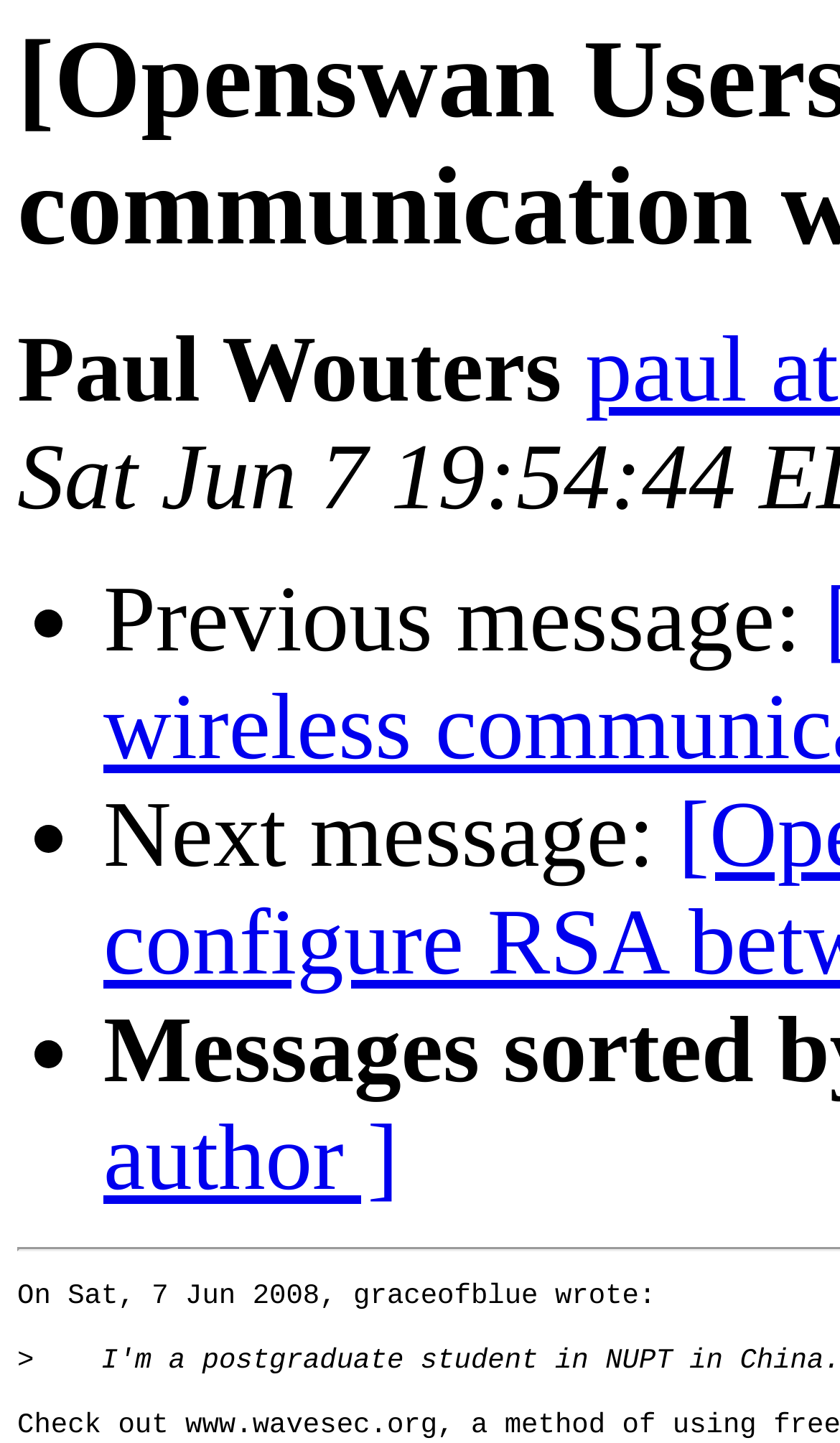Please reply with a single word or brief phrase to the question: 
Who is the recipient of the message?

Unknown